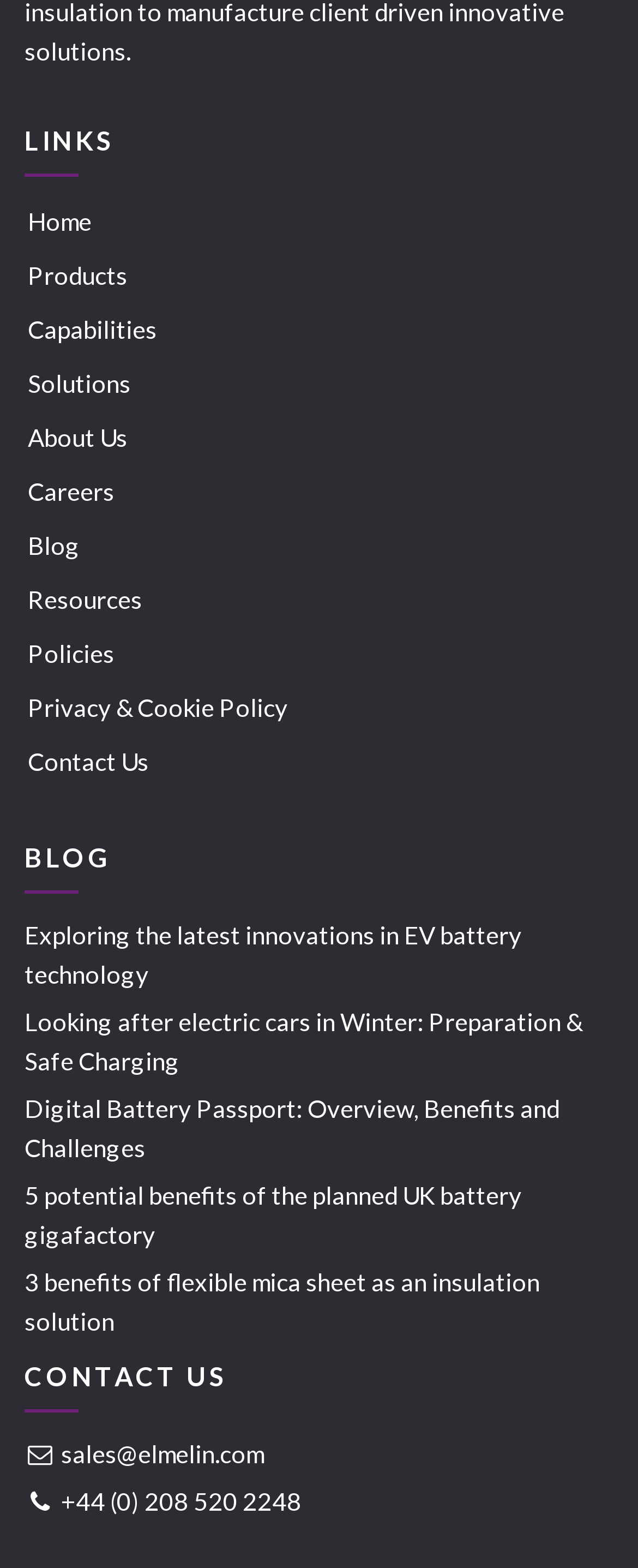Please provide a detailed answer to the question below based on the screenshot: 
What is the email address provided in the 'CONTACT US' section?

In the 'CONTACT US' section, I found a link with the text ' sales@elmelin.com' at coordinates [0.038, 0.914, 0.414, 0.939], which indicates that the email address is sales@elmelin.com.